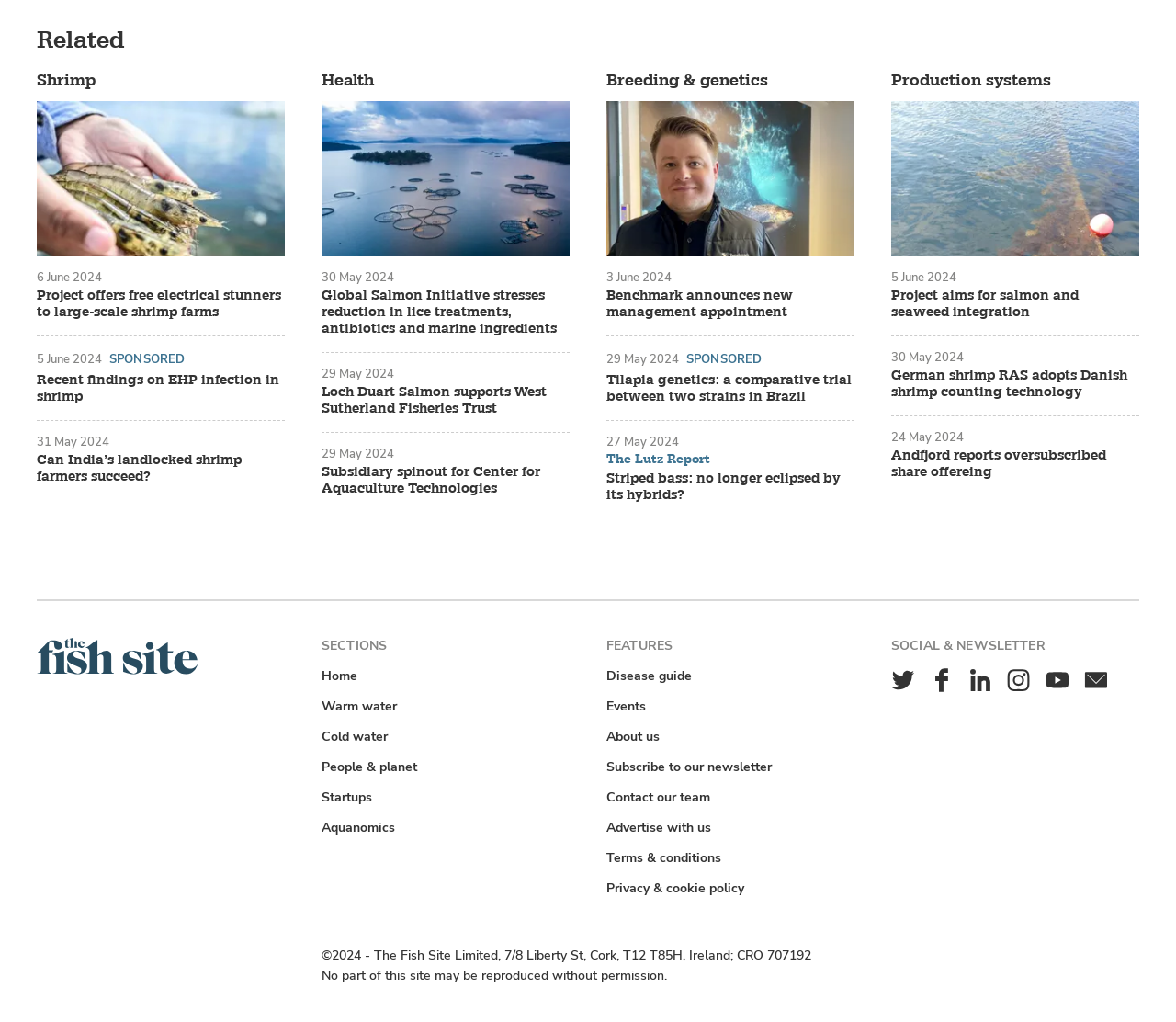How many sections are listed on the webpage?
Please provide a single word or phrase based on the screenshot.

3